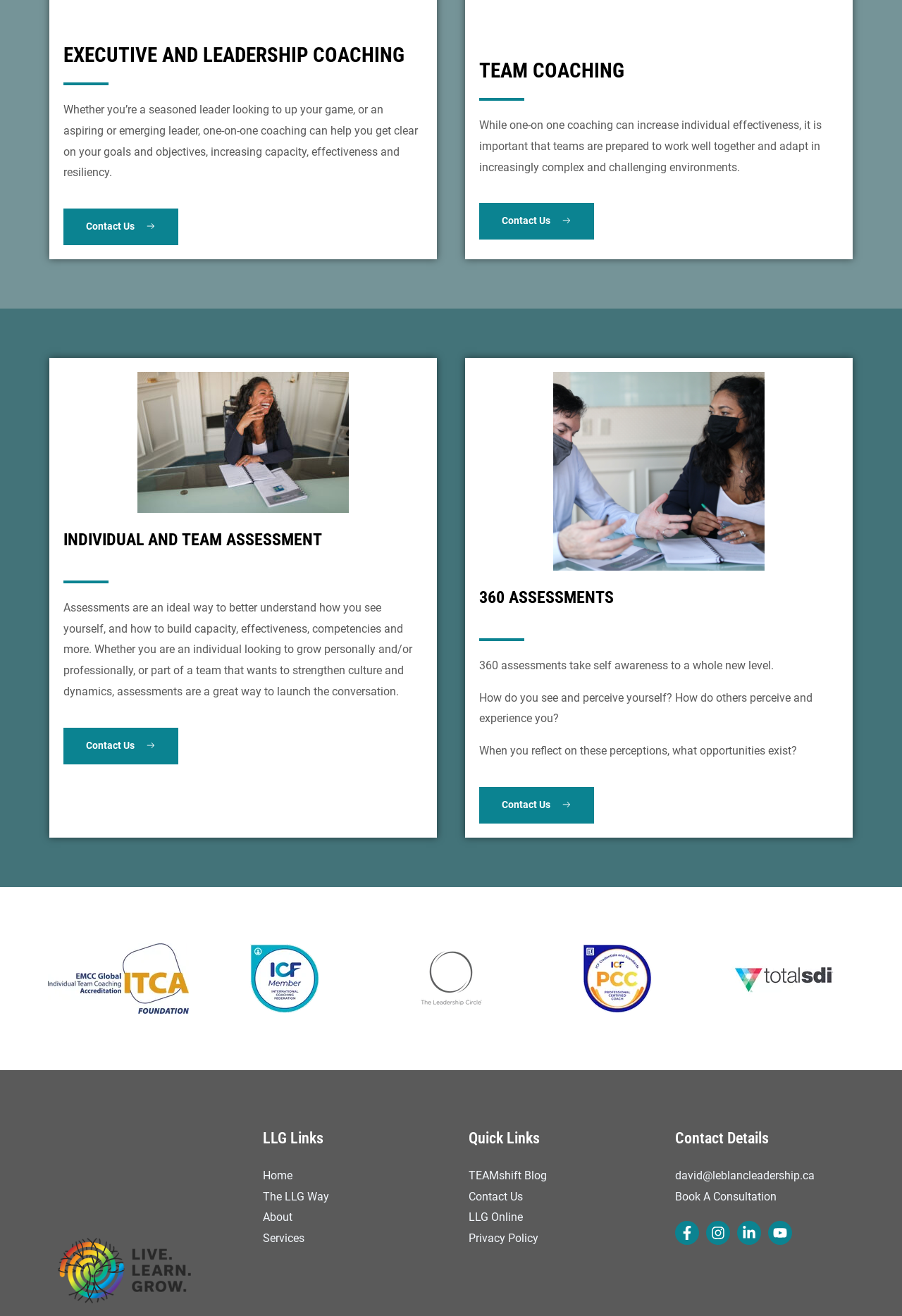Answer the question using only one word or a concise phrase: How many types of assessments are mentioned on the webpage?

2